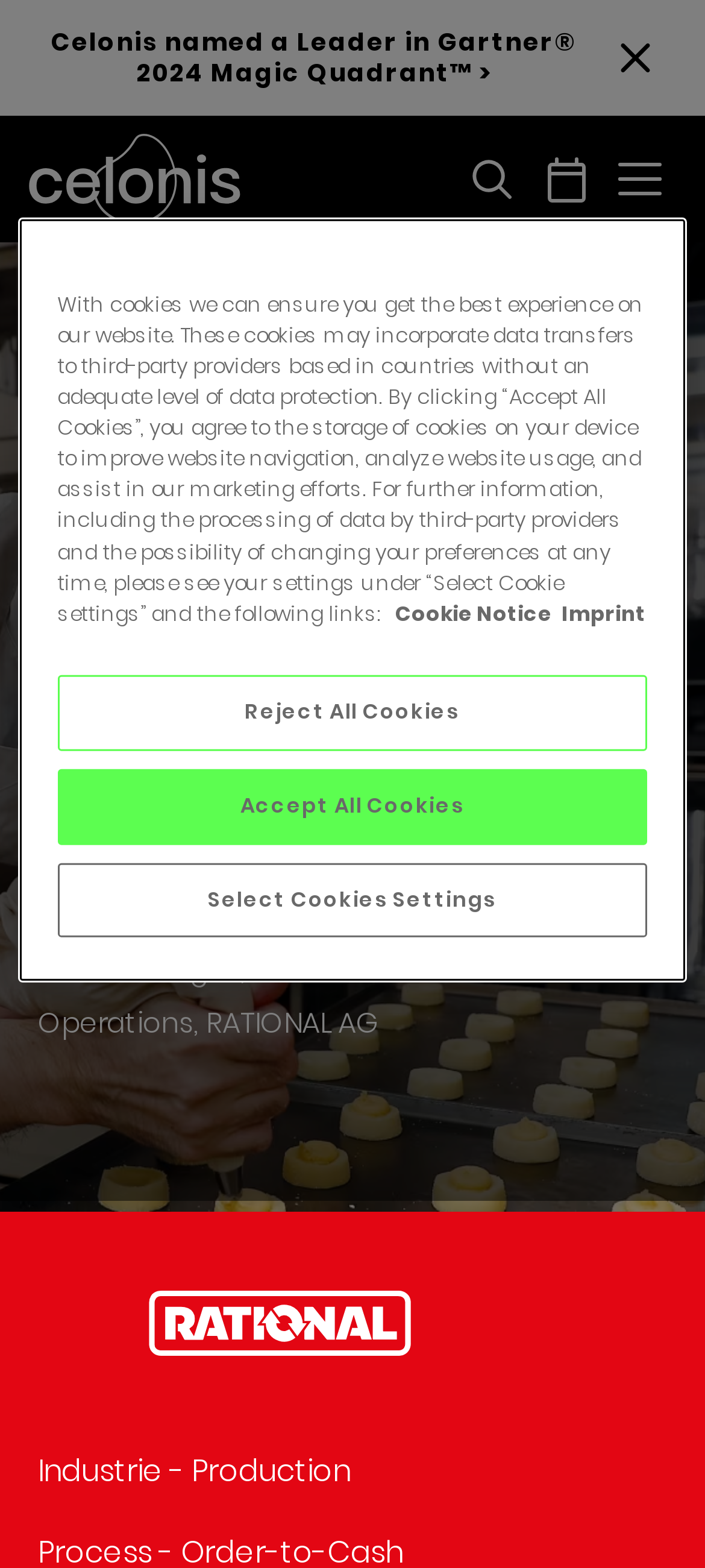Describe all the key features and sections of the webpage thoroughly.

The webpage appears to be a customer story or case study about RATIONAL AG and its partnership with Celonis. At the top, there is a link to a Gartner Magic Quadrant report, accompanied by a small image. Below this, there is a logo of RATIONAL AG, which is also an image.

On the left side, there are two links: "Retour aux clients" and "Customer Story". On the right side, there are three images, possibly representing different aspects of the partnership.

The main content of the page is a hero section with a large image that spans the entire width of the page. Above this image, there is a heading that reads "RATIONAL AG et Celonis". Below the image, there is a quote from Martina Biegler, Director Global Customer Operations at RATIONAL AG, which praises Celonis for helping to create a better customer experience.

Below the quote, there is a section with the company name "RATIONAL AG" and an industry label "Industrie - Production". There is also an image of the RATIONAL AG logo in white.

At the bottom of the page, there is a cookie banner with a privacy alert dialog. The dialog provides information about the use of cookies on the website and offers options to accept or reject cookies, as well as a link to more information about privacy and legal information.